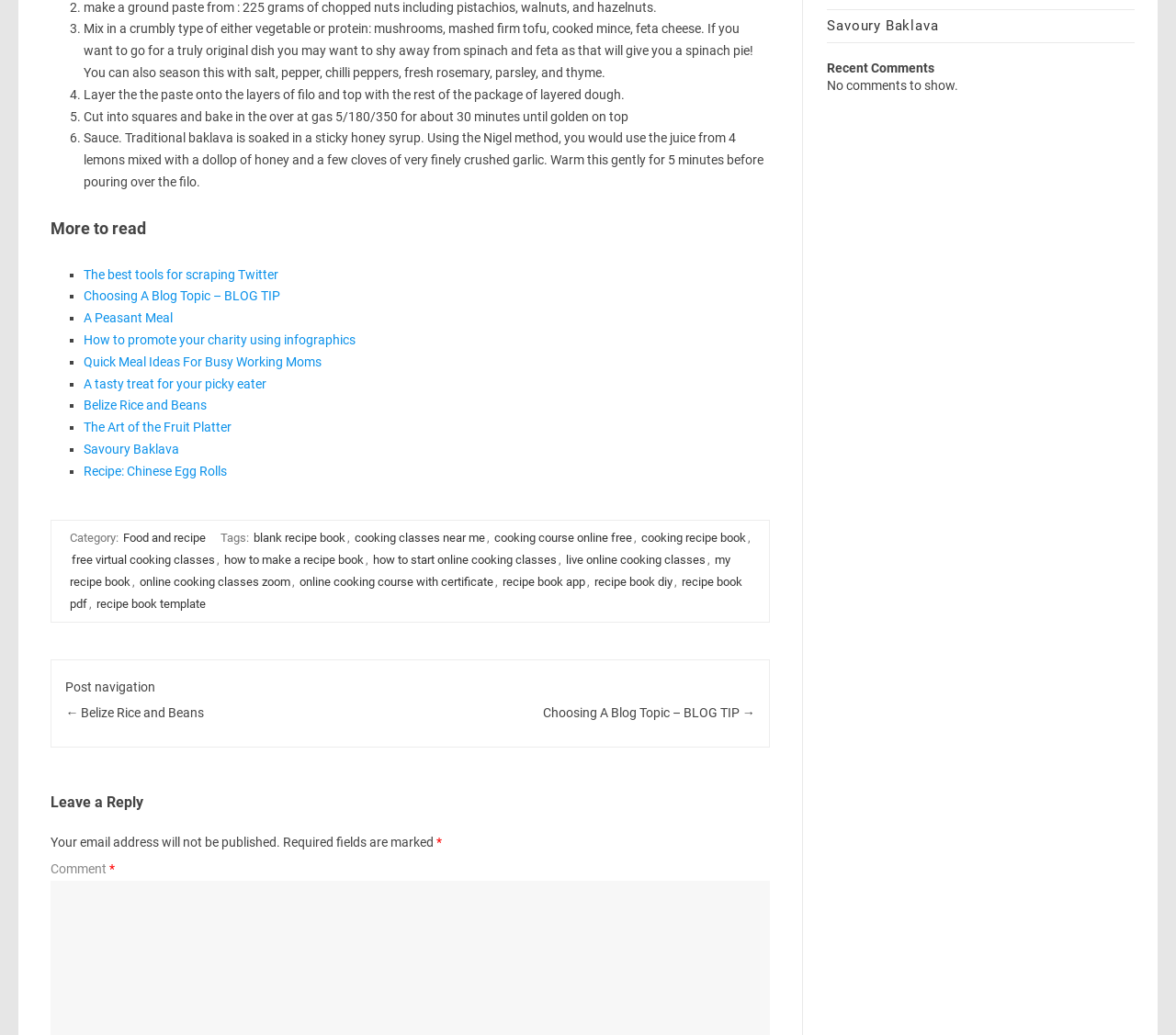Locate the bounding box of the UI element defined by this description: "live online cooking classes". The coordinates should be given as four float numbers between 0 and 1, formatted as [left, top, right, bottom].

[0.479, 0.532, 0.601, 0.549]